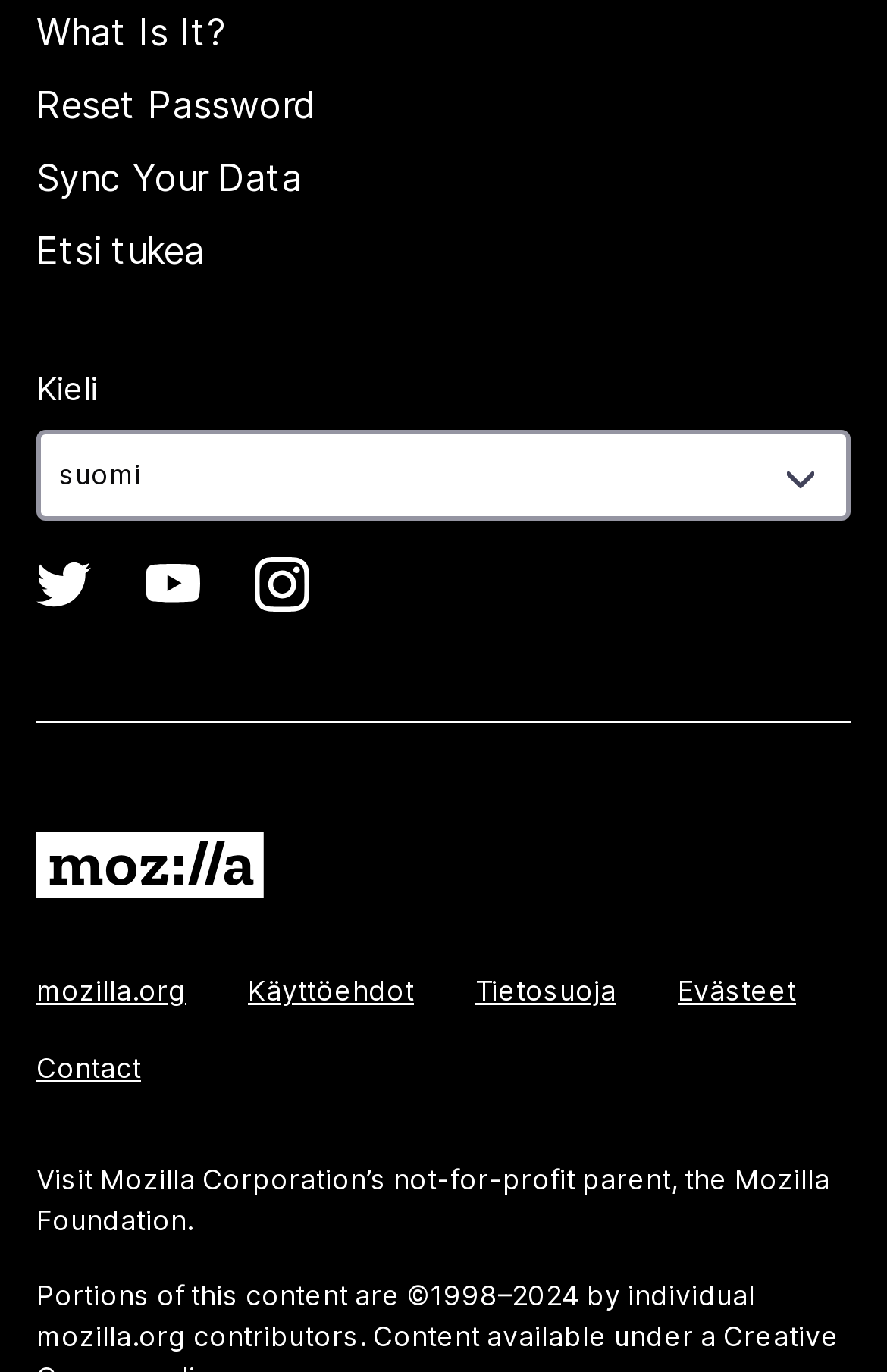Please reply to the following question with a single word or a short phrase:
What social media platforms are linked?

Twitter, YouTube, Instagram